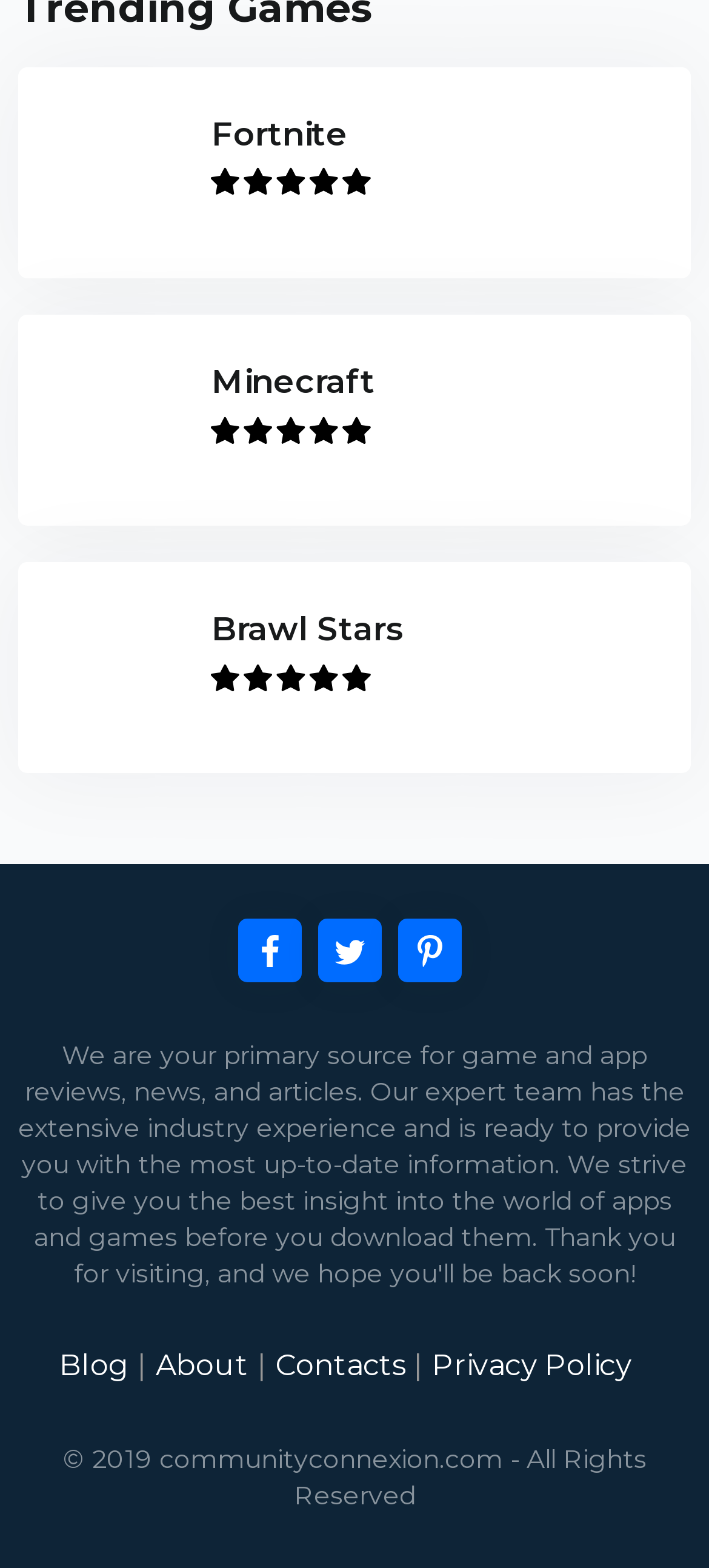What is the position of the 'Blog' link?
Provide a short answer using one word or a brief phrase based on the image.

top-left